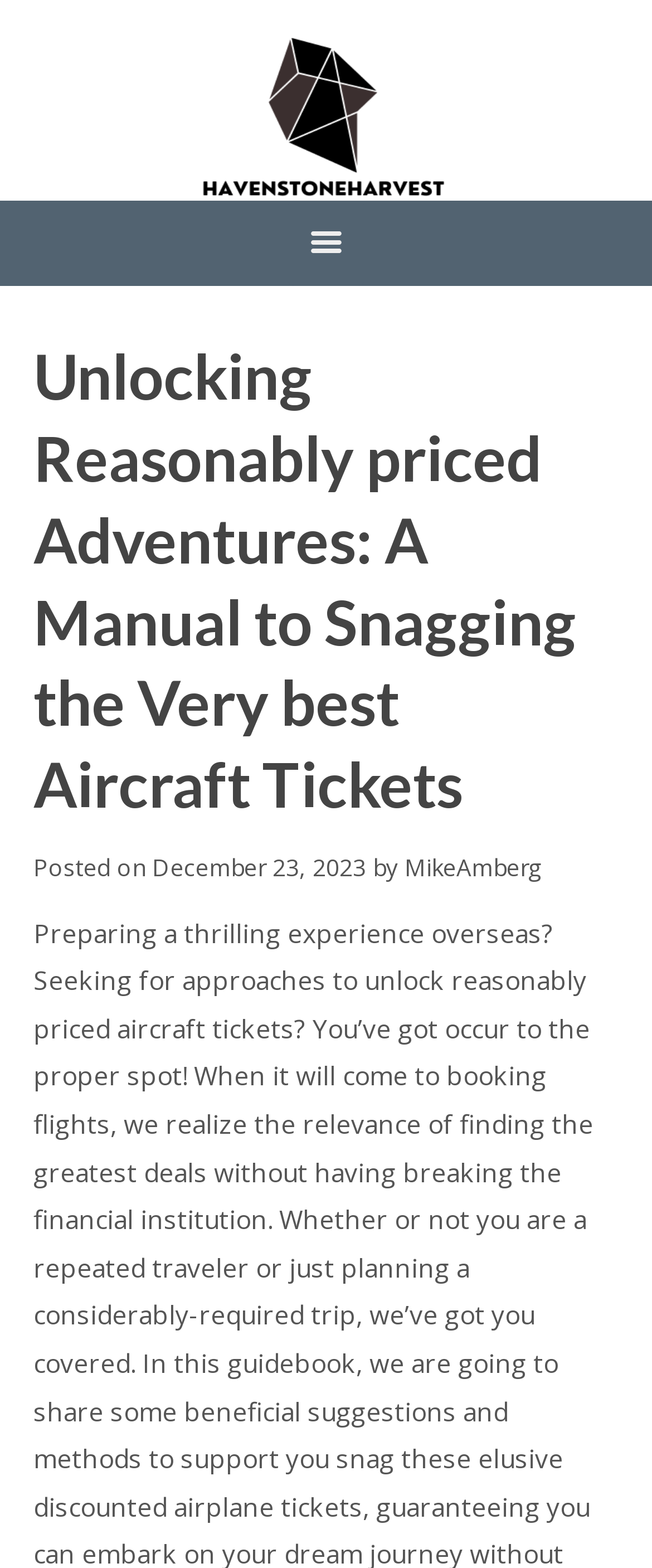Given the content of the image, can you provide a detailed answer to the question?
What is the navigation menu item above 'About'?

I found the navigation menu item above 'About' by looking at the links in the top navigation bar and noticing that 'Home' is above 'About'.